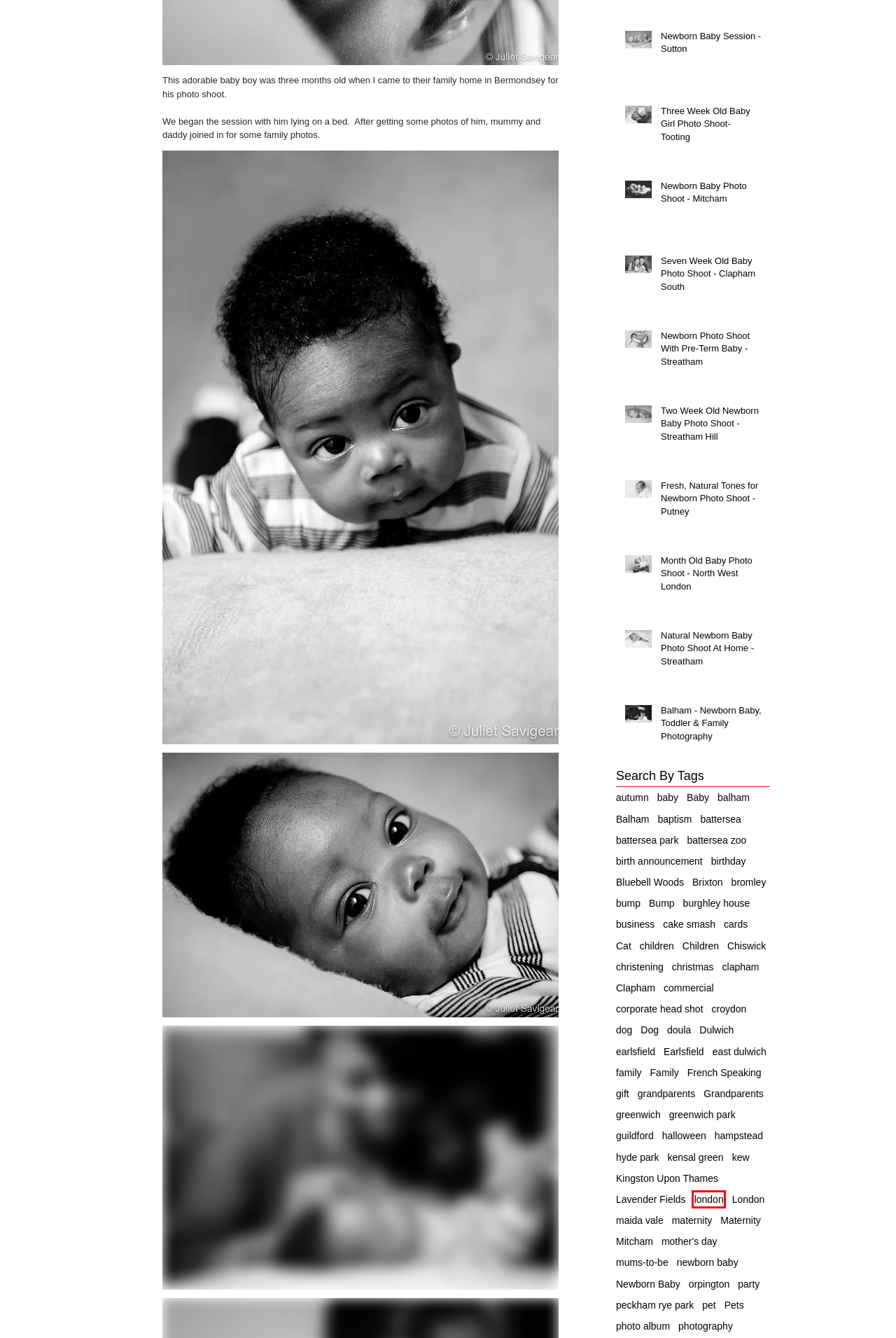Observe the screenshot of a webpage with a red bounding box highlighting an element. Choose the webpage description that accurately reflects the new page after the element within the bounding box is clicked. Here are the candidates:
A. birthday | balhambumpsandbabies
B. Maternity | balhambumpsandbabies
C. Kingston Upon Thames | balhambumpsandbabies
D. halloween | balhambumpsandbabies
E. business | balhambumpsandbabies
F. autumn | balhambumpsandbabies
G. mother's day | balhambumpsandbabies
H. Clapham | balhambumpsandbabies

C